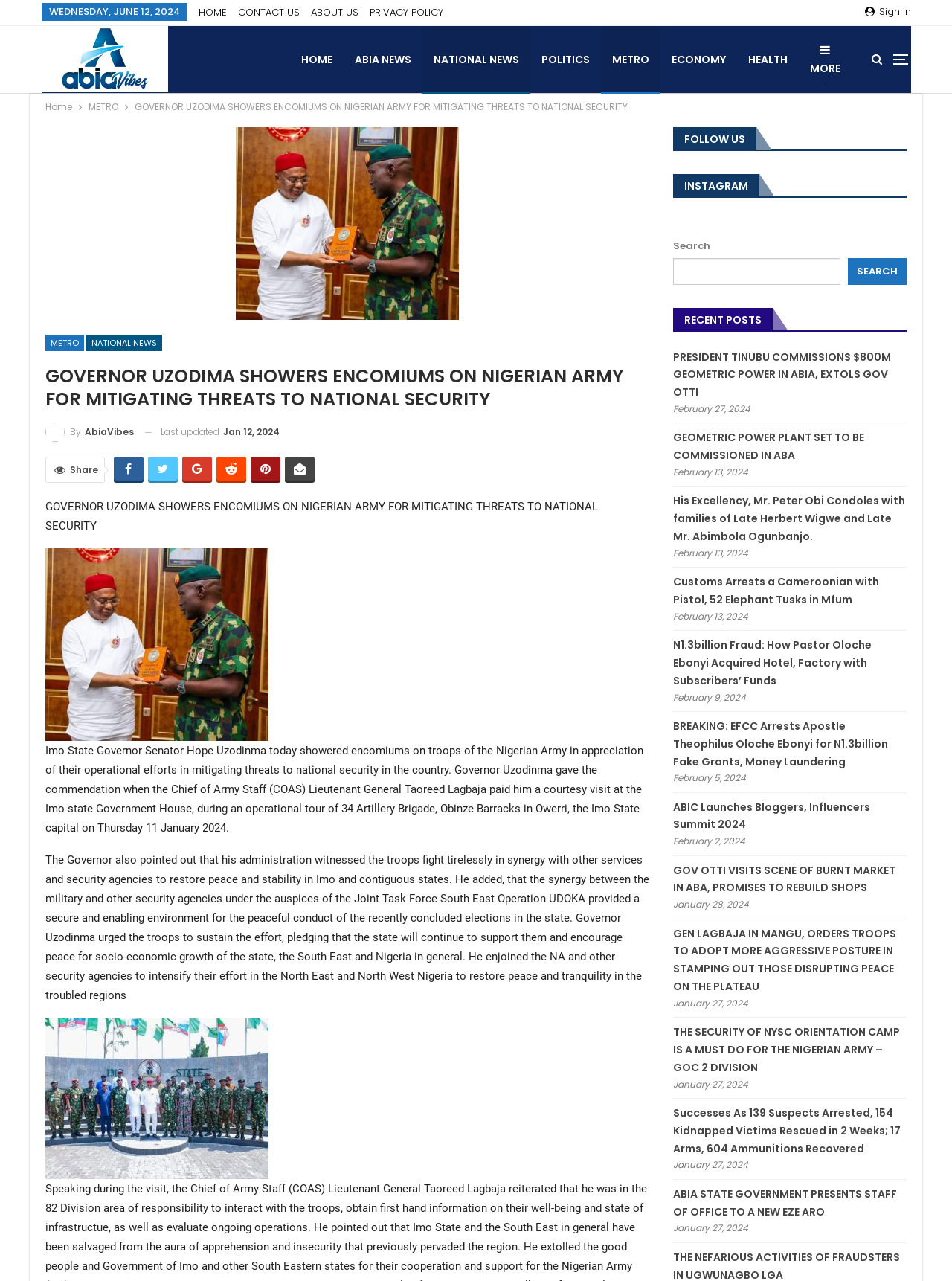Answer the question in a single word or phrase:
What is the name of the Army Staff mentioned in the article?

Lieutenant General Taoreed Lagbaja